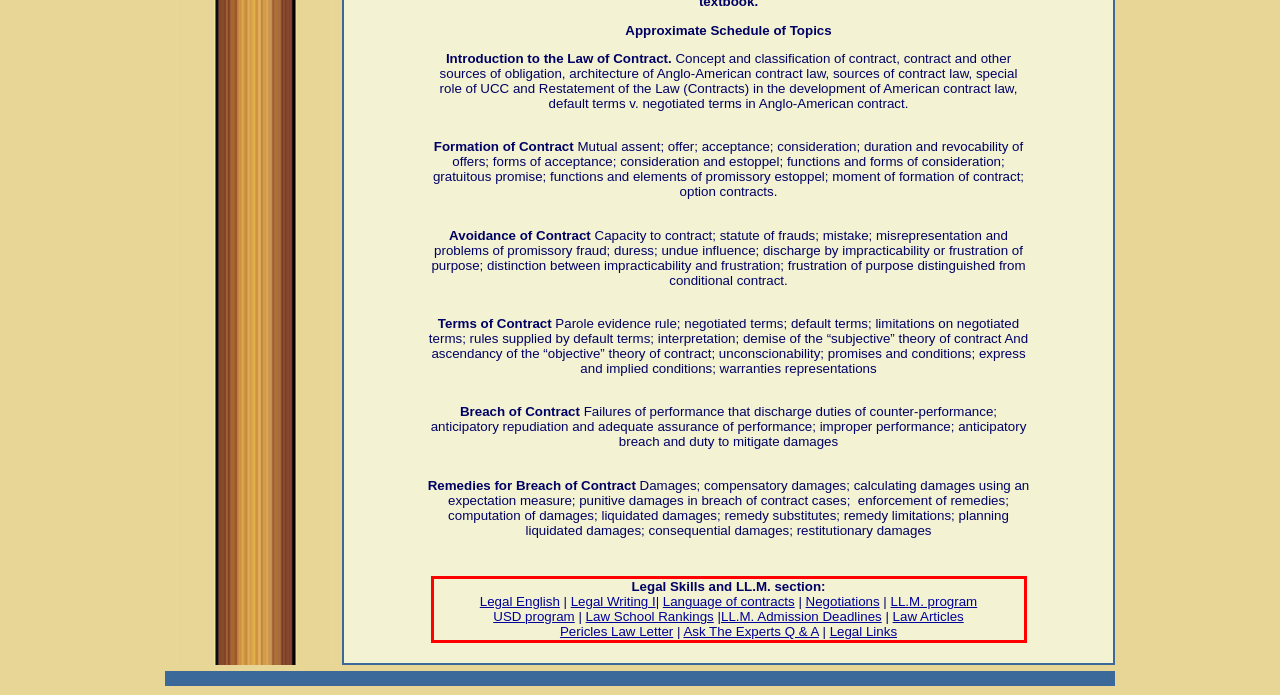Analyze the screenshot of the webpage and extract the text from the UI element that is inside the red bounding box.

Legal Skills and LL.M. section: Legal English | Legal Writing I| Language of contracts | Negotiations | LL.M. program USD program | Law School Rankings |LL.M. Admission Deadlines | Law Articles Pericles Law Letter | Ask The Experts Q & A | Legal Links